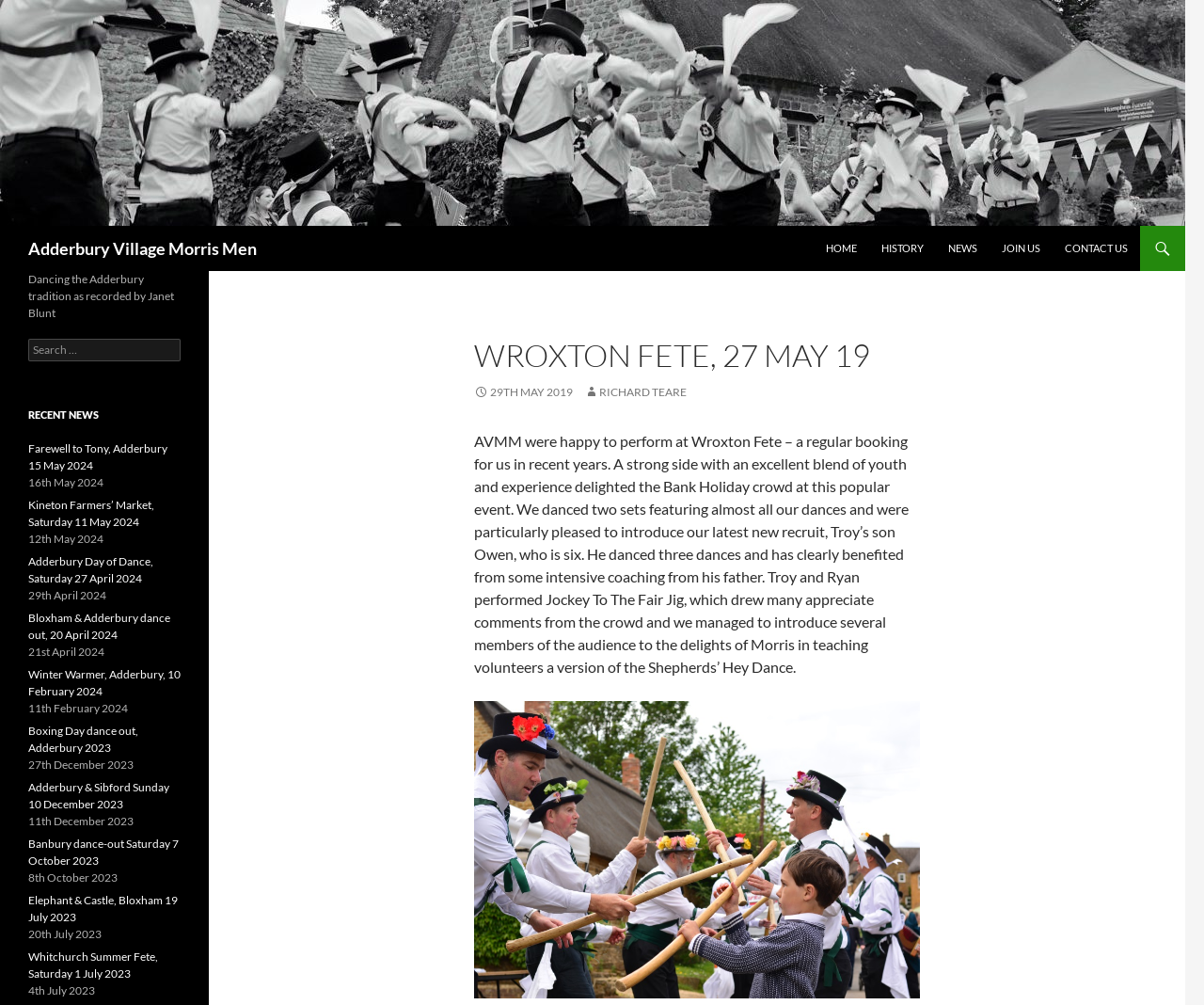Show the bounding box coordinates of the element that should be clicked to complete the task: "Search for something".

[0.023, 0.337, 0.15, 0.36]